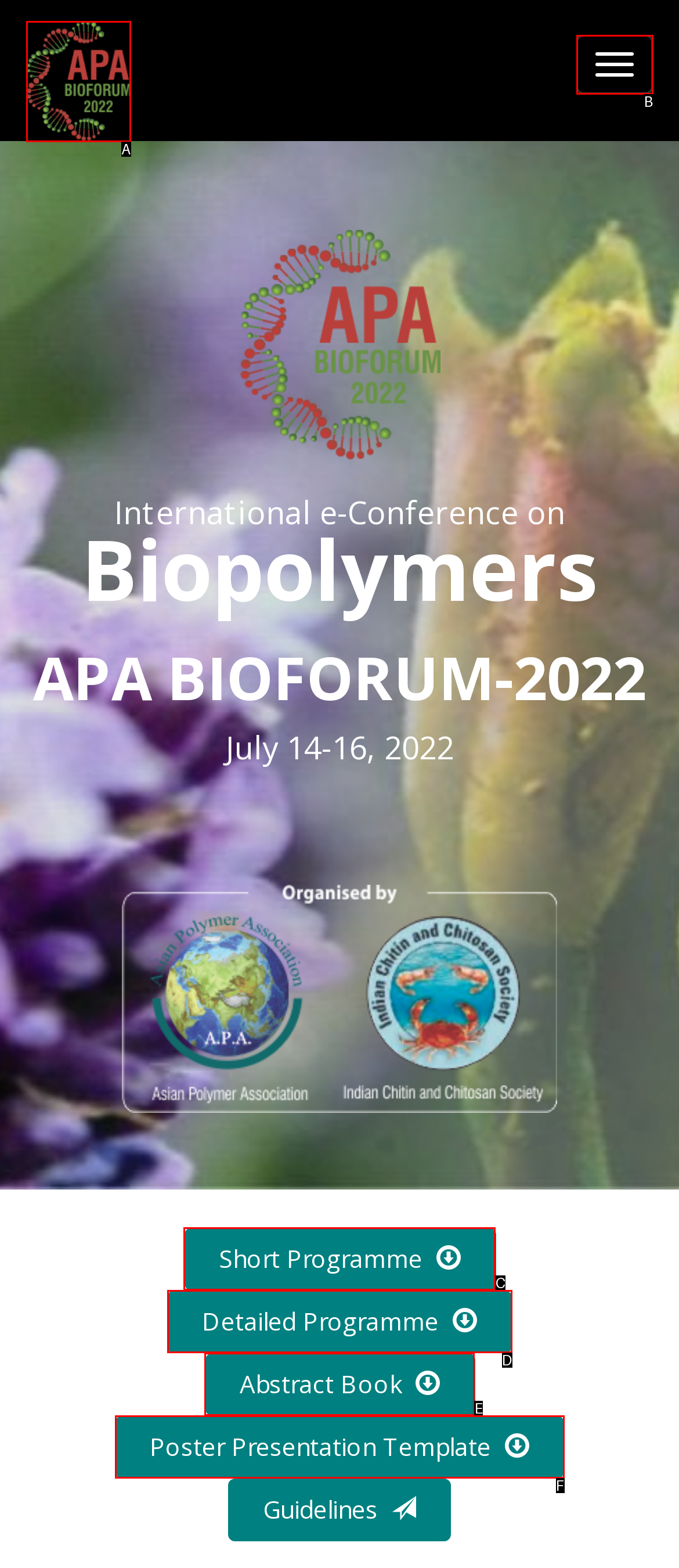Using the provided description: Abstract Book, select the most fitting option and return its letter directly from the choices.

E